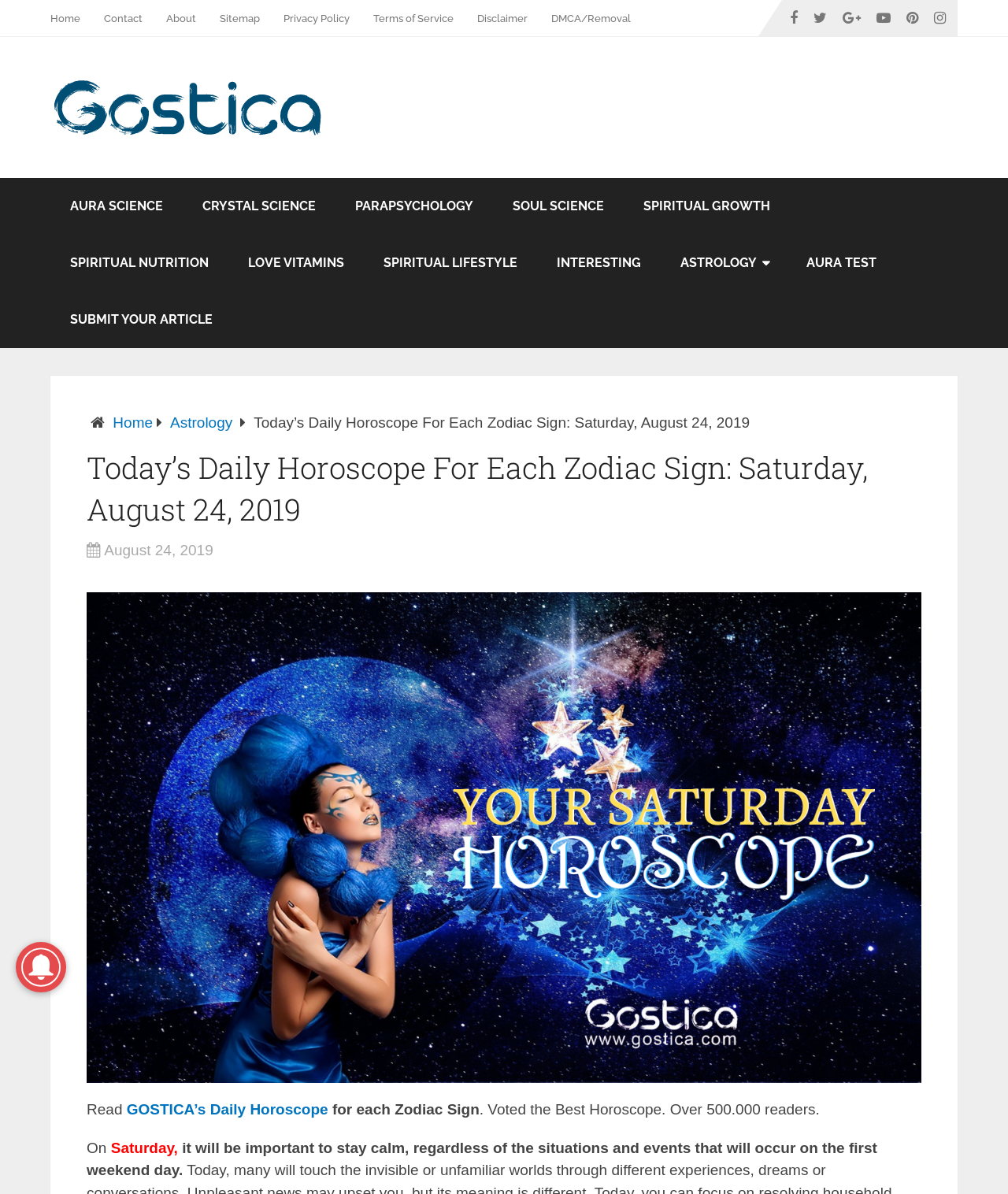Extract the main title from the webpage.

Today’s Daily Horoscope For Each Zodiac Sign: Saturday, August 24, 2019